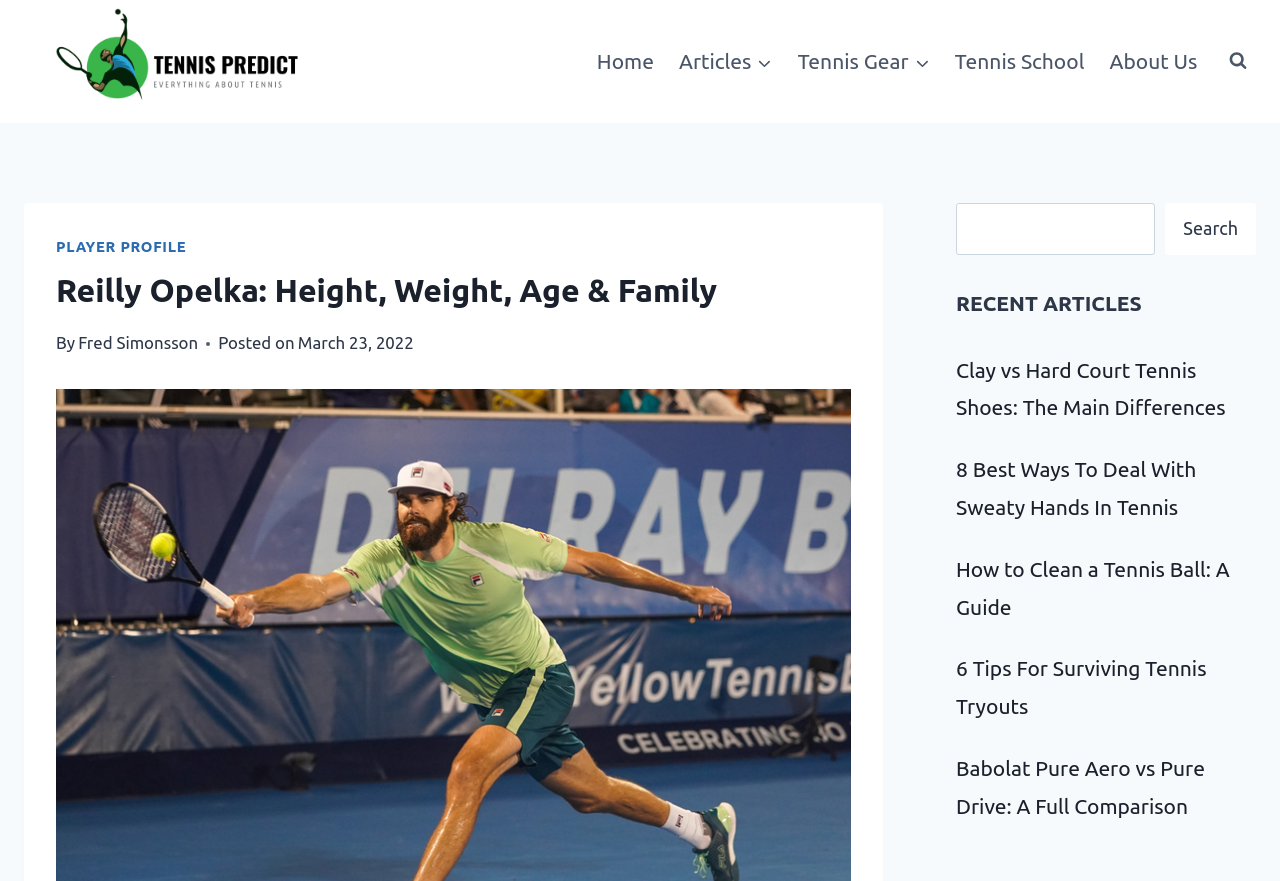Locate the bounding box coordinates of the element you need to click to accomplish the task described by this instruction: "View the search form".

[0.953, 0.049, 0.981, 0.09]